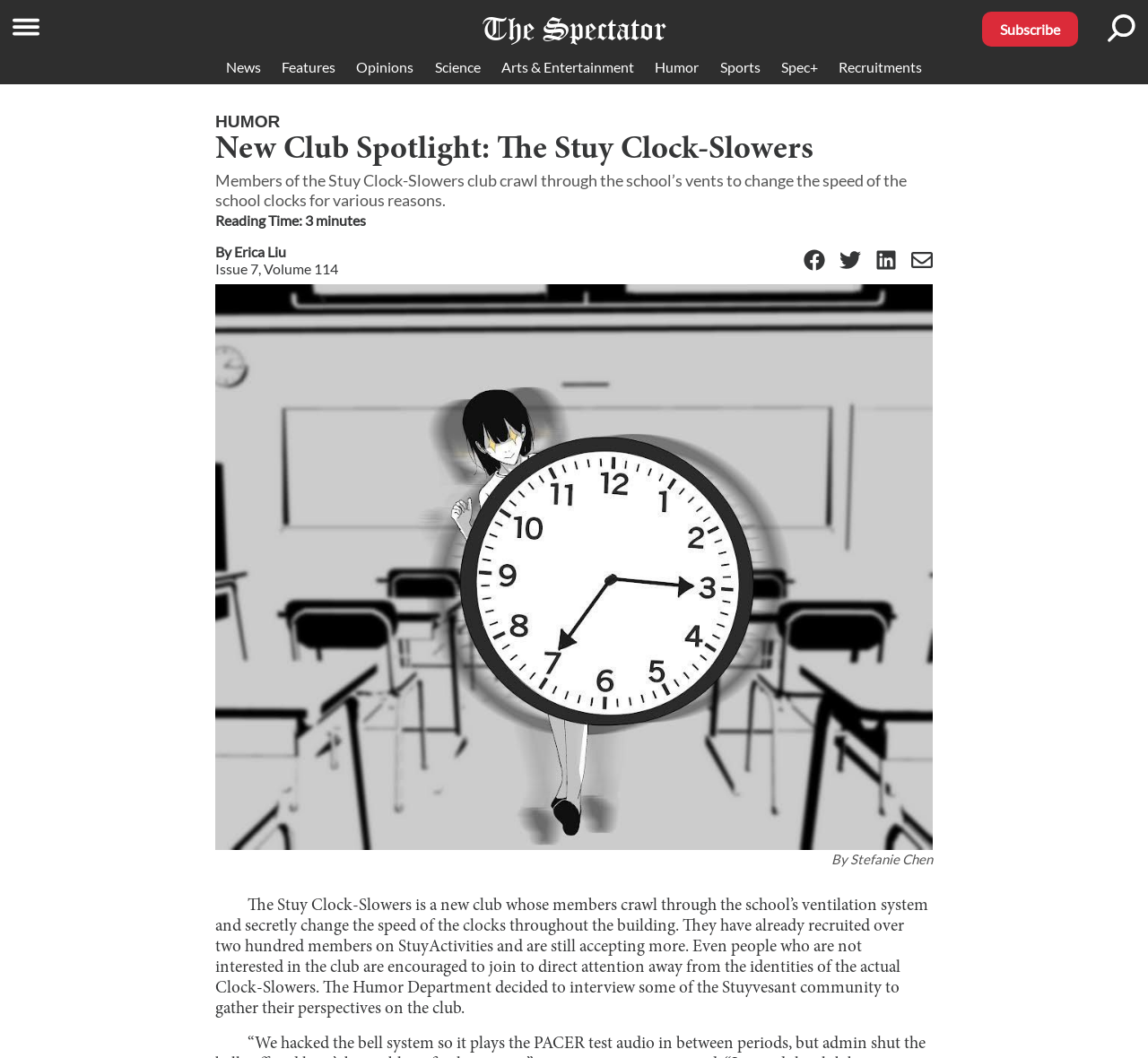Reply to the question with a single word or phrase:
What is the name of the club featured in this article?

The Stuy Clock-Slowers